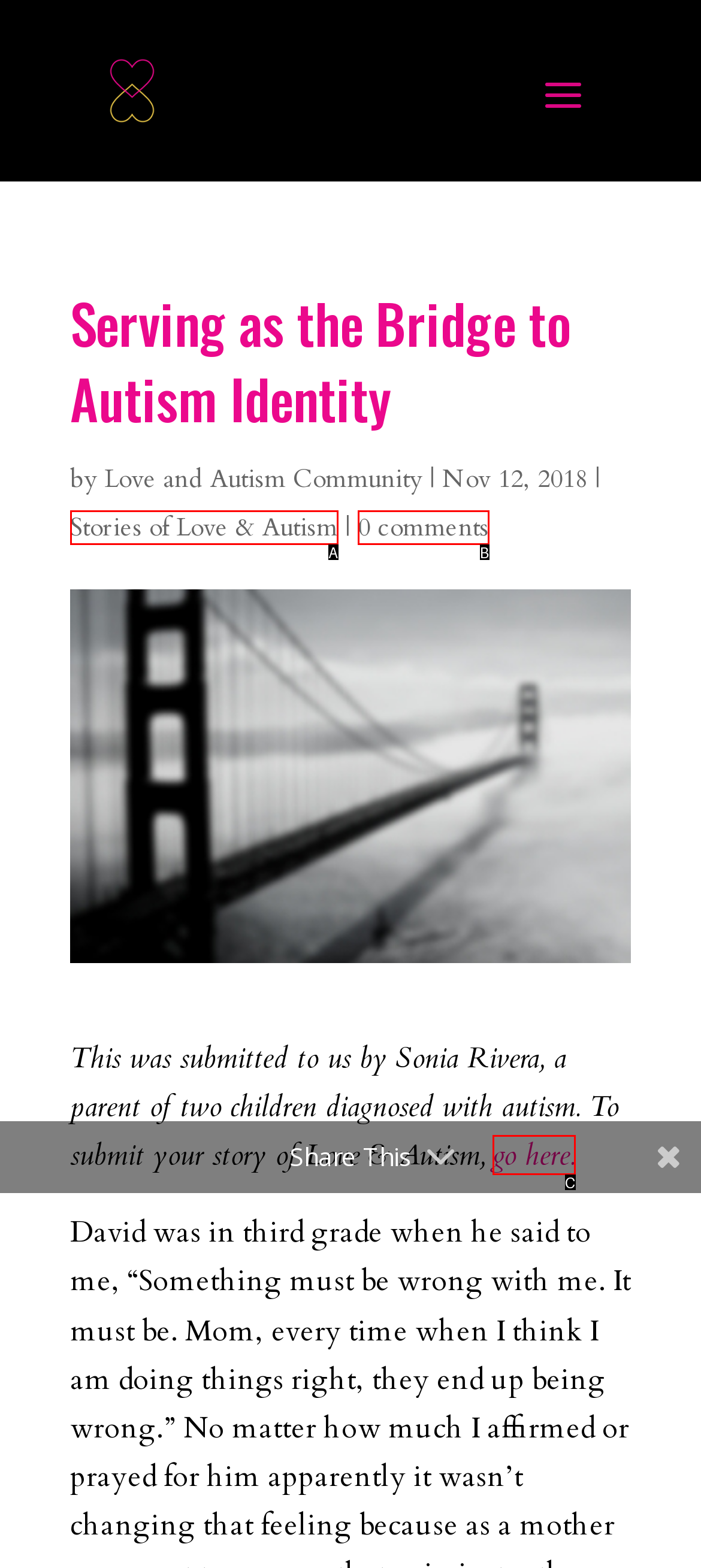Which HTML element fits the description: Stories of Love & Autism? Respond with the letter of the appropriate option directly.

A